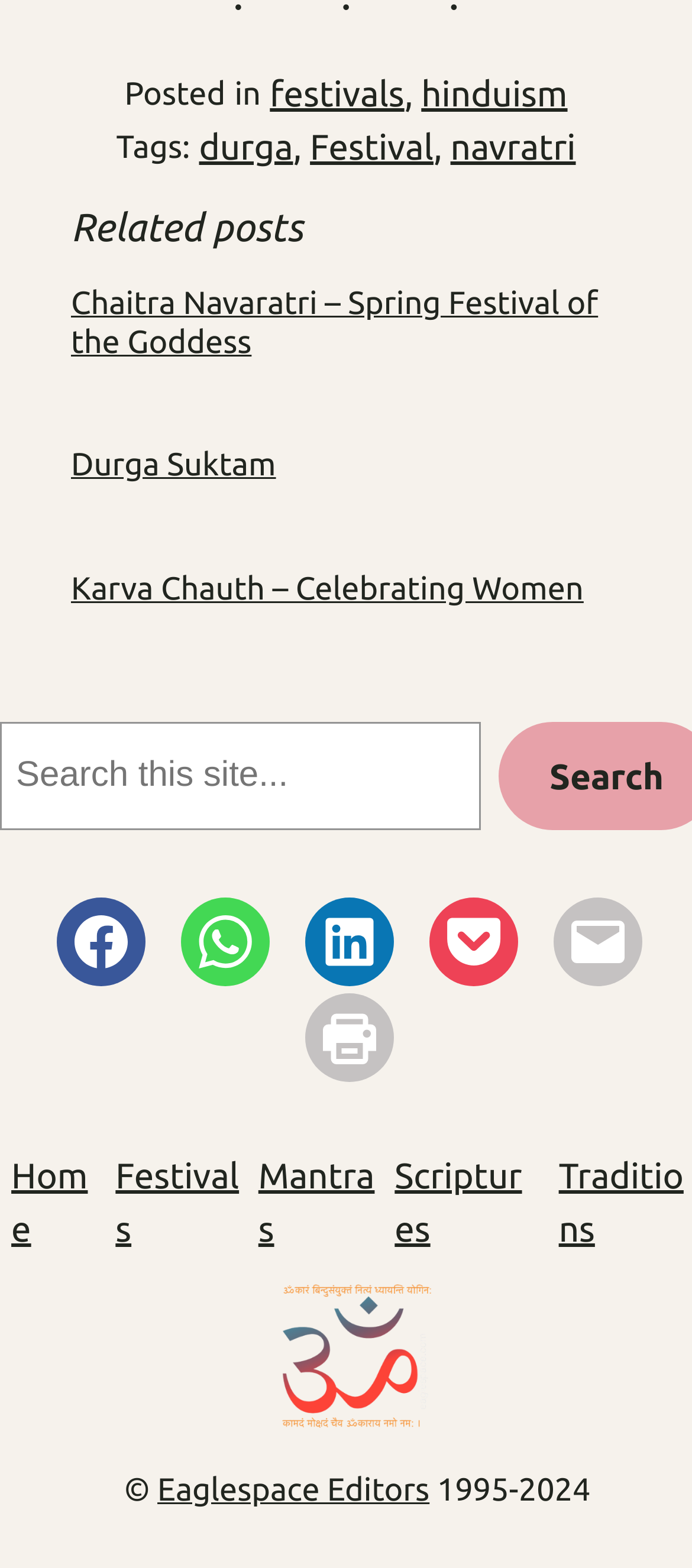Please find the bounding box for the UI component described as follows: "Karva Chauth – Celebrating Women".

[0.103, 0.364, 0.897, 0.389]